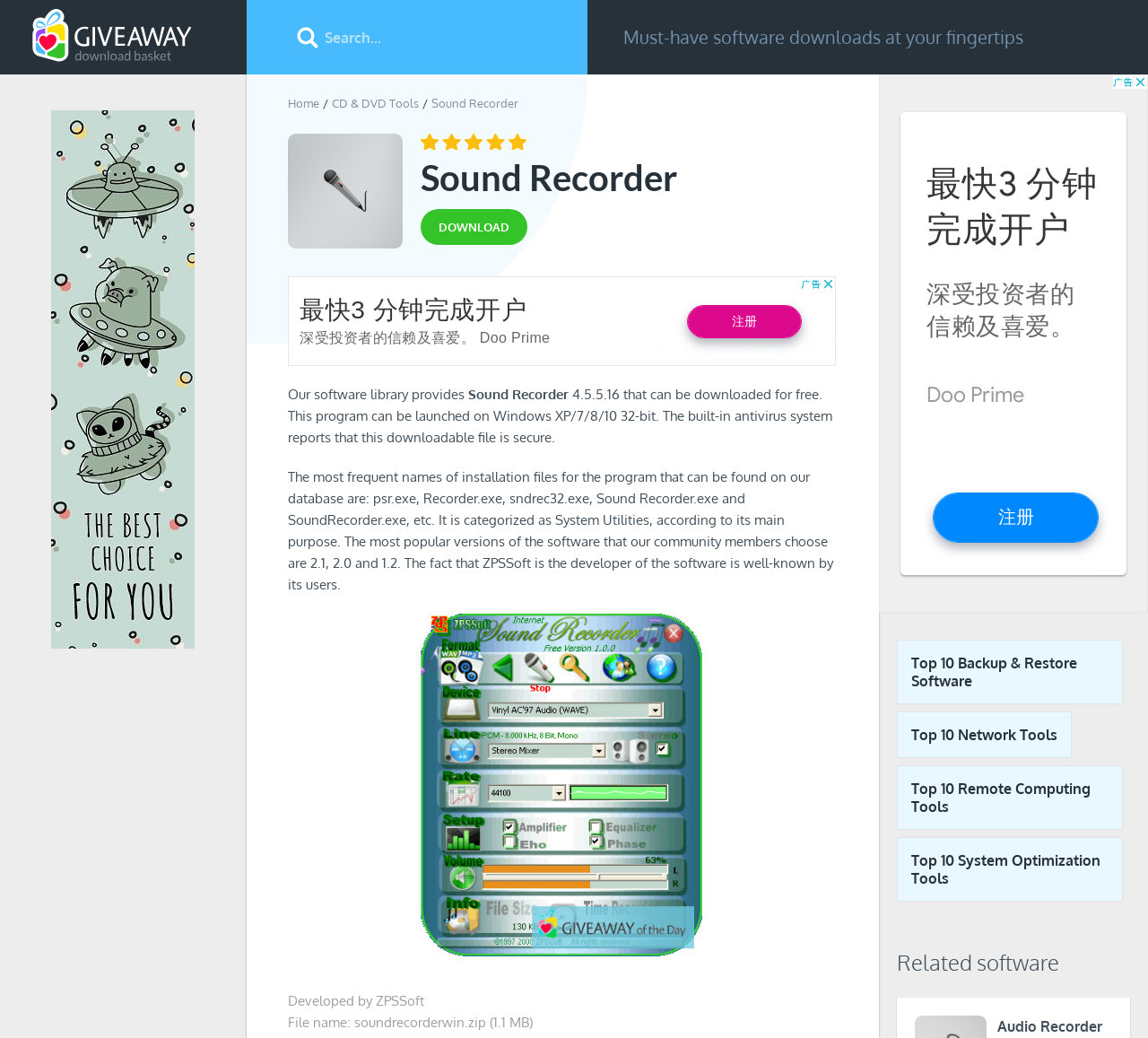Using the given description, provide the bounding box coordinates formatted as (top-left x, top-left y, bottom-right x, bottom-right y), with all values being floating point numbers between 0 and 1. Description: name="search" placeholder="Search..."

[0.215, 0.0, 0.512, 0.072]